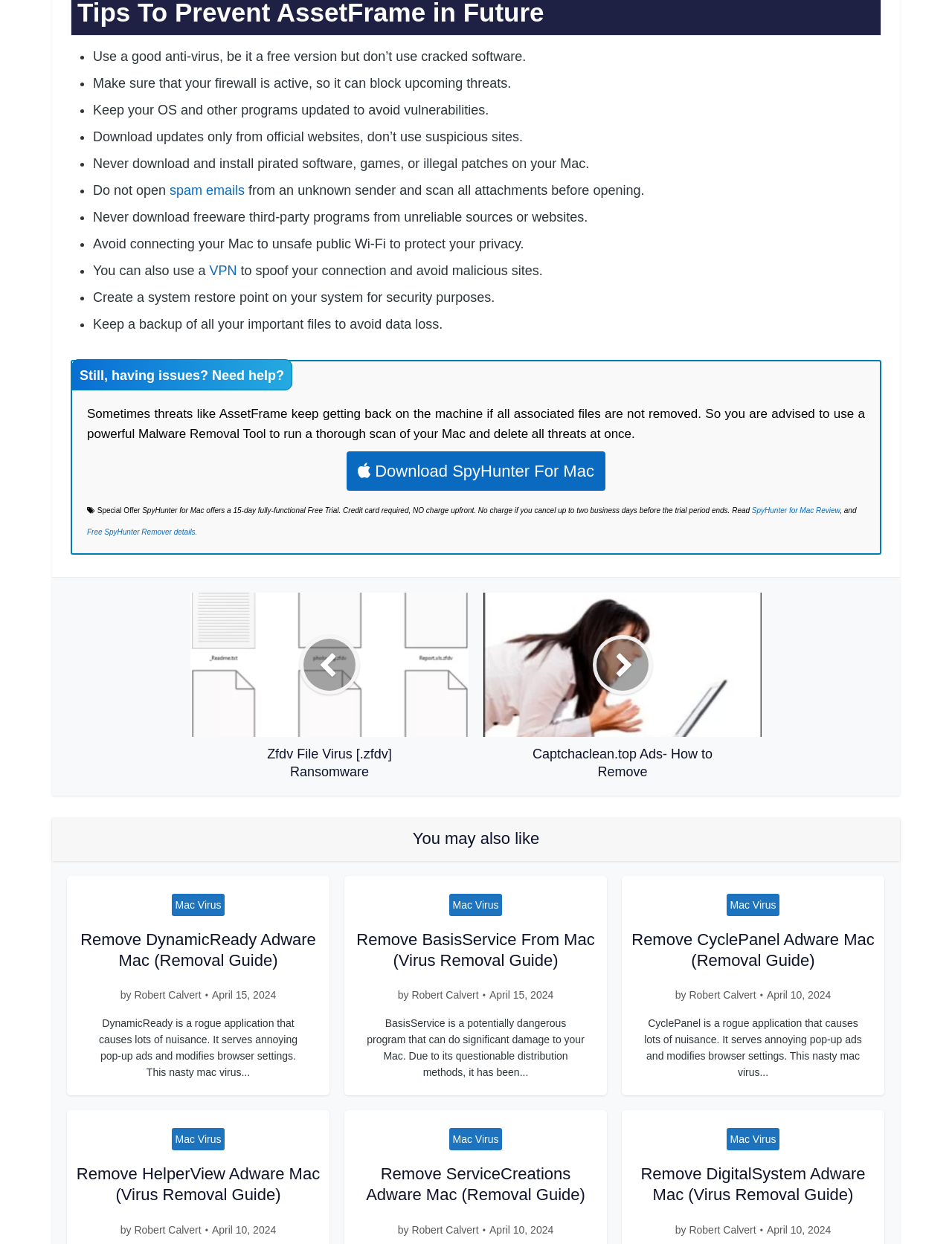What is the first tip to protect your Mac from threats?
Please provide a comprehensive answer to the question based on the webpage screenshot.

The first tip is mentioned in the list of tips to protect your Mac from threats, which is 'Use a good anti-virus, be it a free version but don’t use cracked software.'